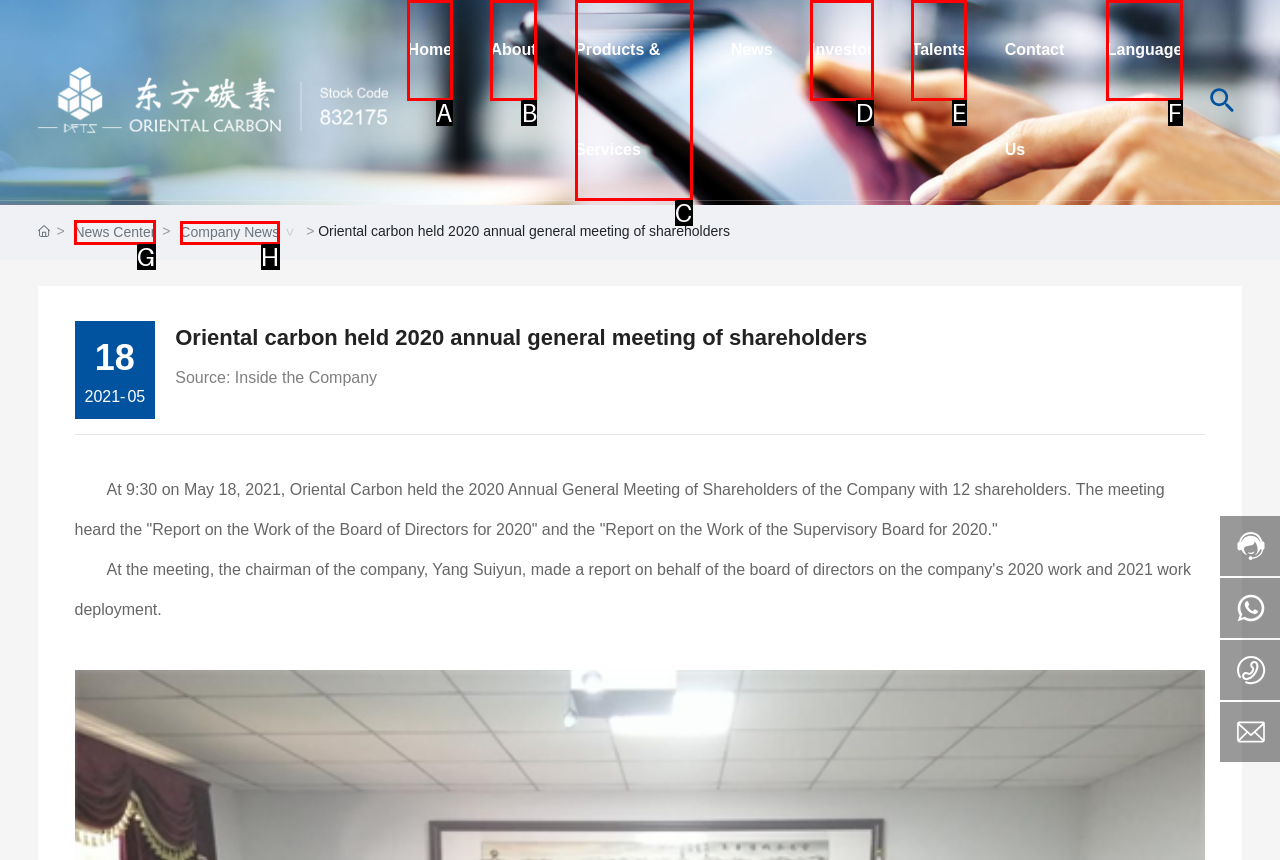Determine which option you need to click to execute the following task: View all page feedback. Provide your answer as a single letter.

None